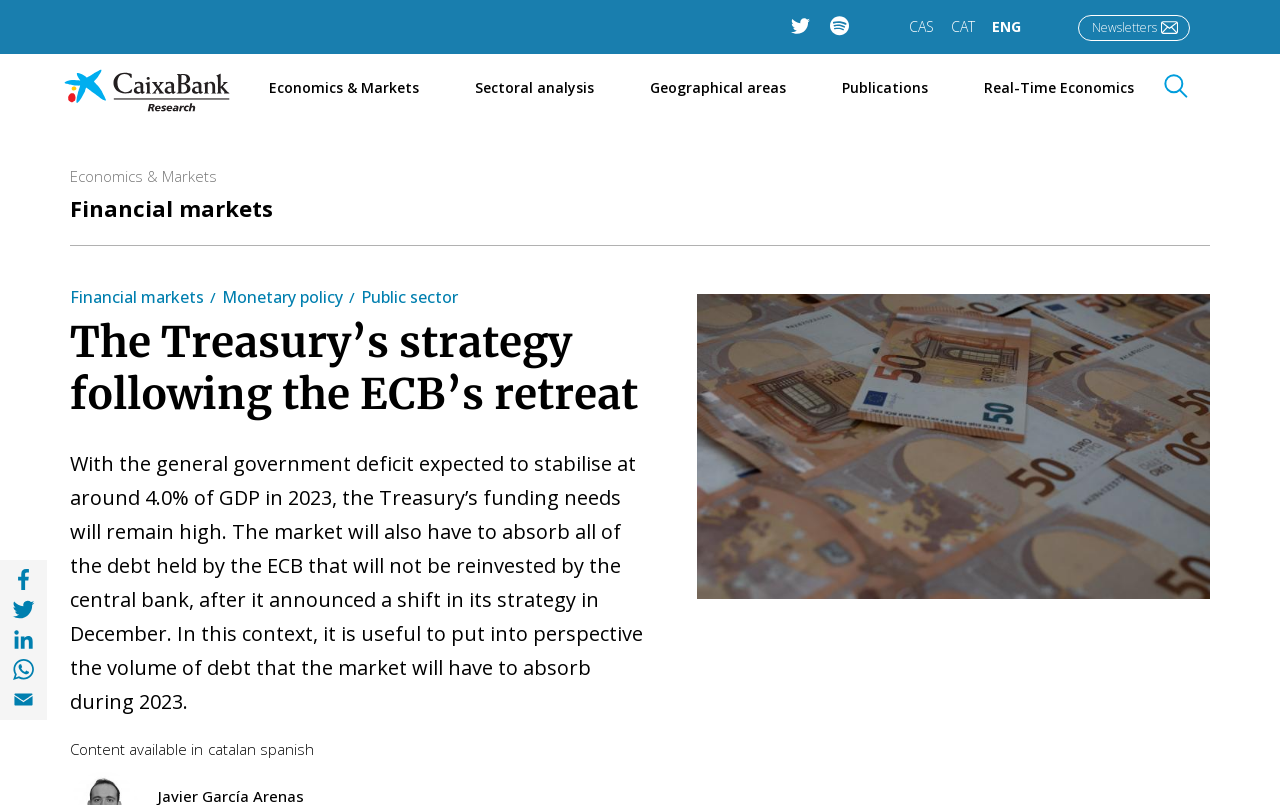Calculate the bounding box coordinates of the UI element given the description: "Real-Time Economics".

[0.768, 0.096, 0.886, 0.156]